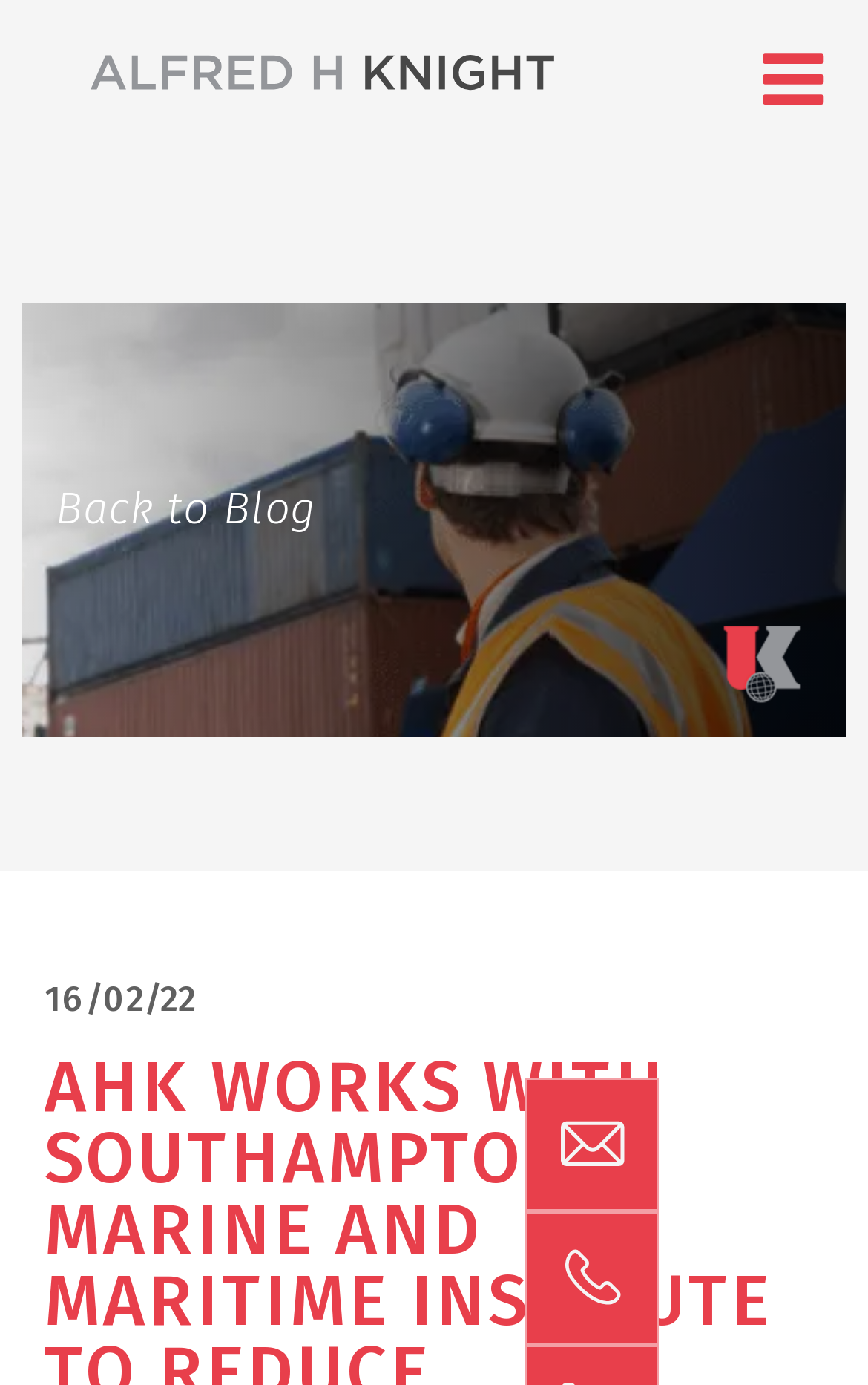Identify the first-level heading on the webpage and generate its text content.

AHK WORKS WITH SOUTHAMPTON MARINE AND MARITIME INSTITUTE TO REDUCE FATALITIES CAUSED BY CARGO LIQUEFACTION